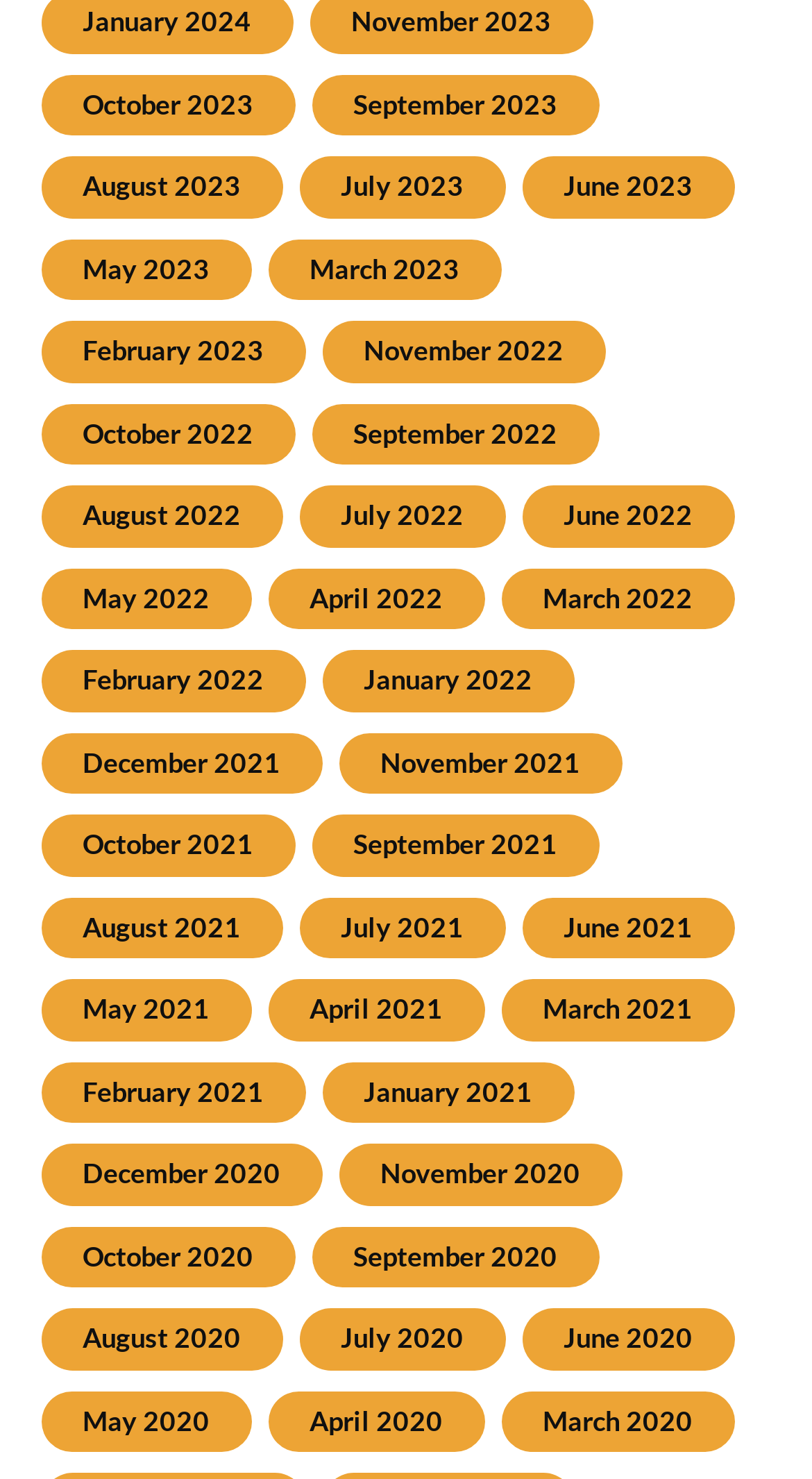Pinpoint the bounding box coordinates of the area that should be clicked to complete the following instruction: "View October 2022". The coordinates must be given as four float numbers between 0 and 1, i.e., [left, top, right, bottom].

[0.101, 0.281, 0.312, 0.304]